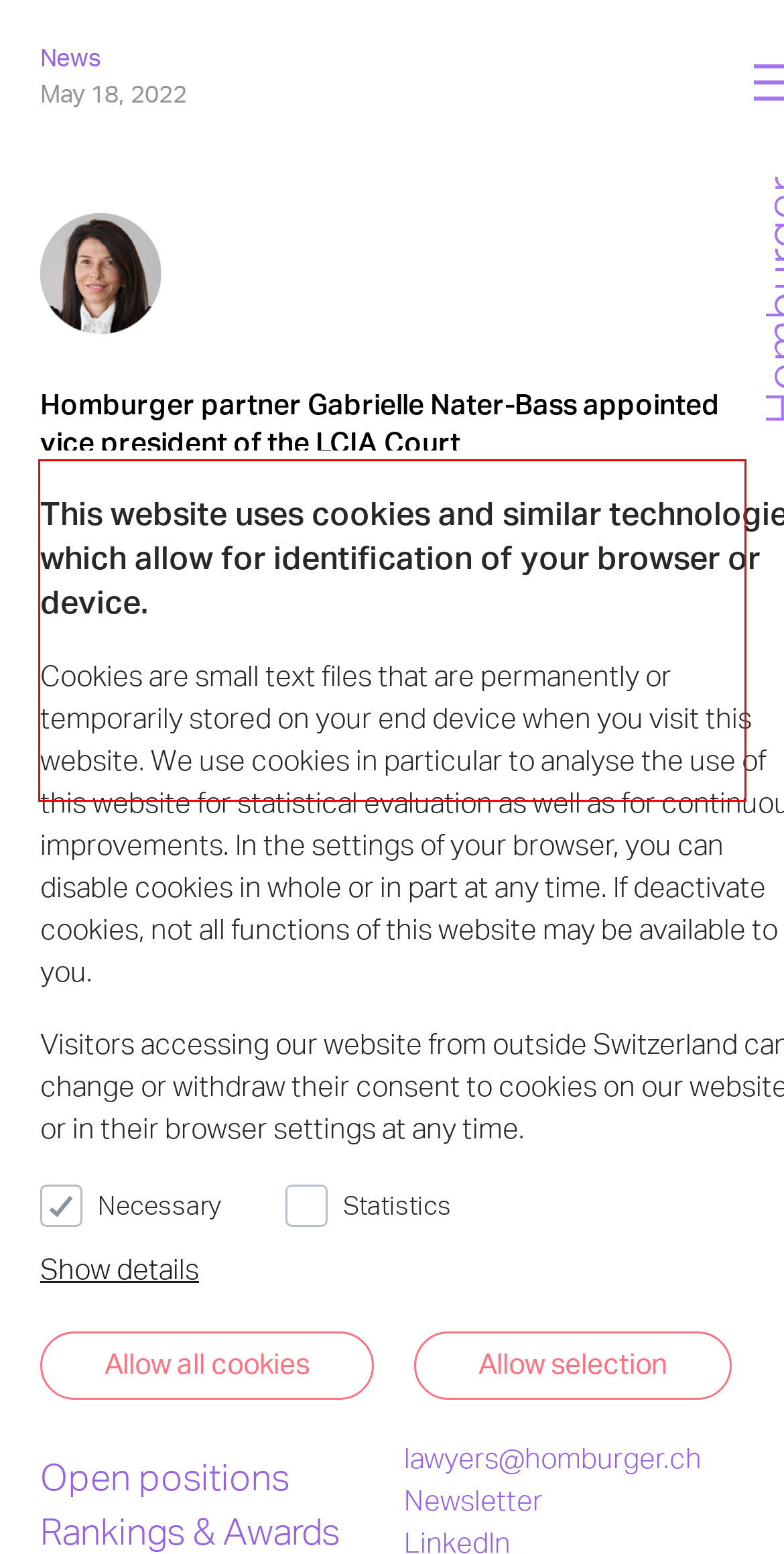You are provided with a screenshot of a webpage that includes a UI element enclosed in a red rectangle. Extract the text content inside this red rectangle.

International arbitration partner Gabrielle Nater-Bass has been appointed vice president of the LCIA Court, as announced by the LCIA (London Court of International Arbitration) on May 17, 2022. The election took place during the LCIA Court meeting in Tylney (UK) earlier this month. Gabrielle Nater-Bass will serve as vice president for a term of five years. She has been a member of the LCIA Court since 2020.